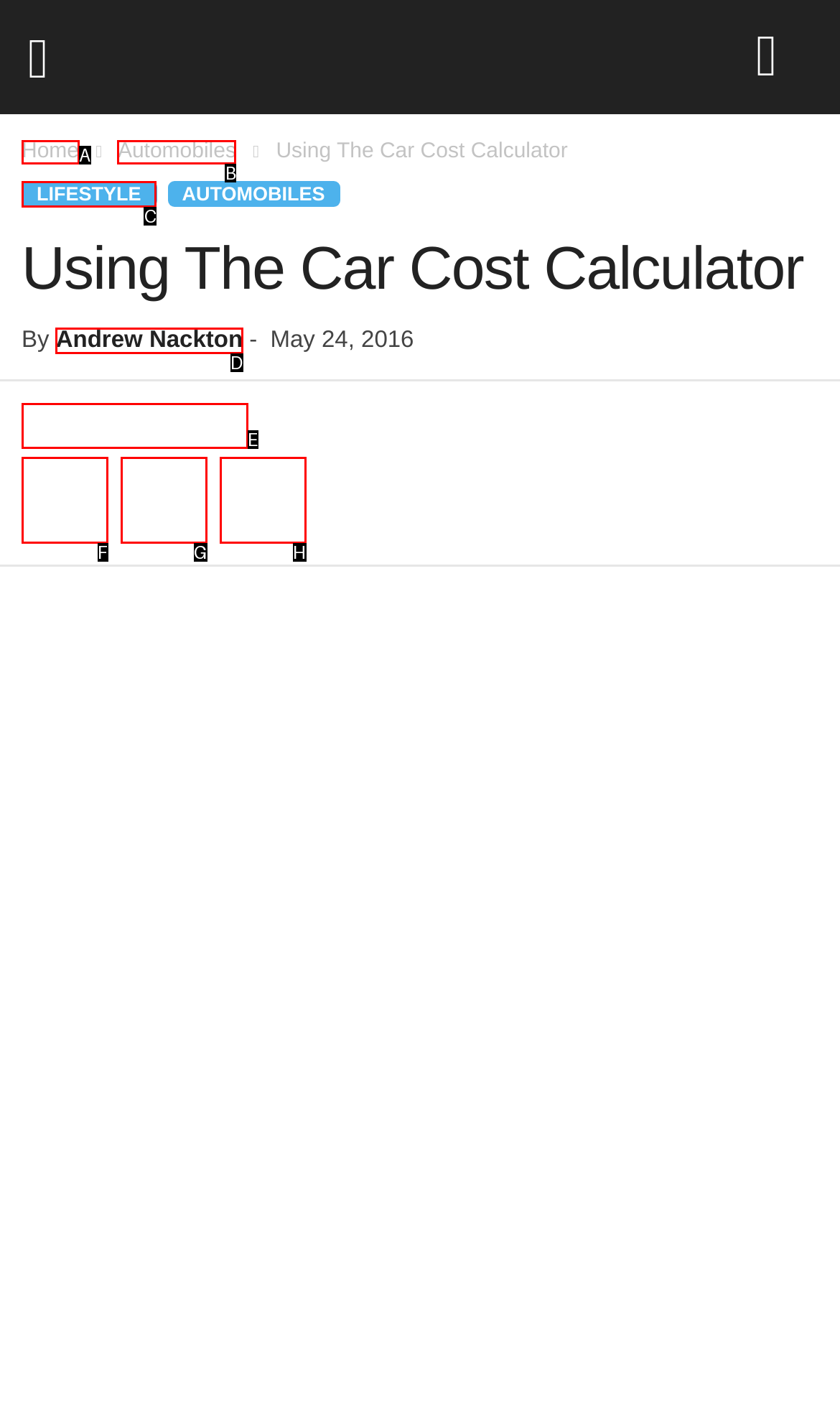Select the proper HTML element to perform the given task: click the Facebook like button Answer with the corresponding letter from the provided choices.

E